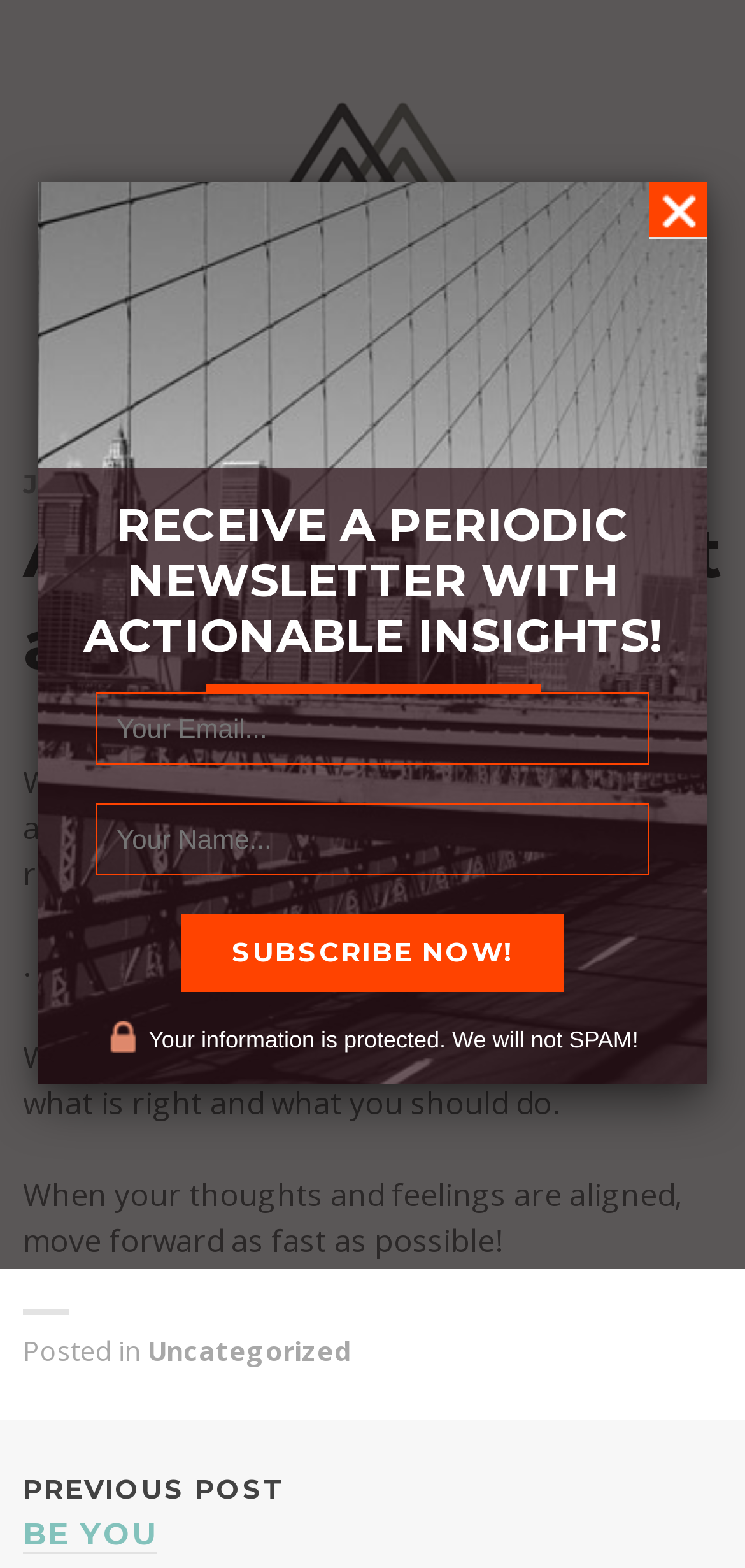Determine the bounding box coordinates of the area to click in order to meet this instruction: "Click the Uncategorized link".

[0.197, 0.849, 0.472, 0.872]